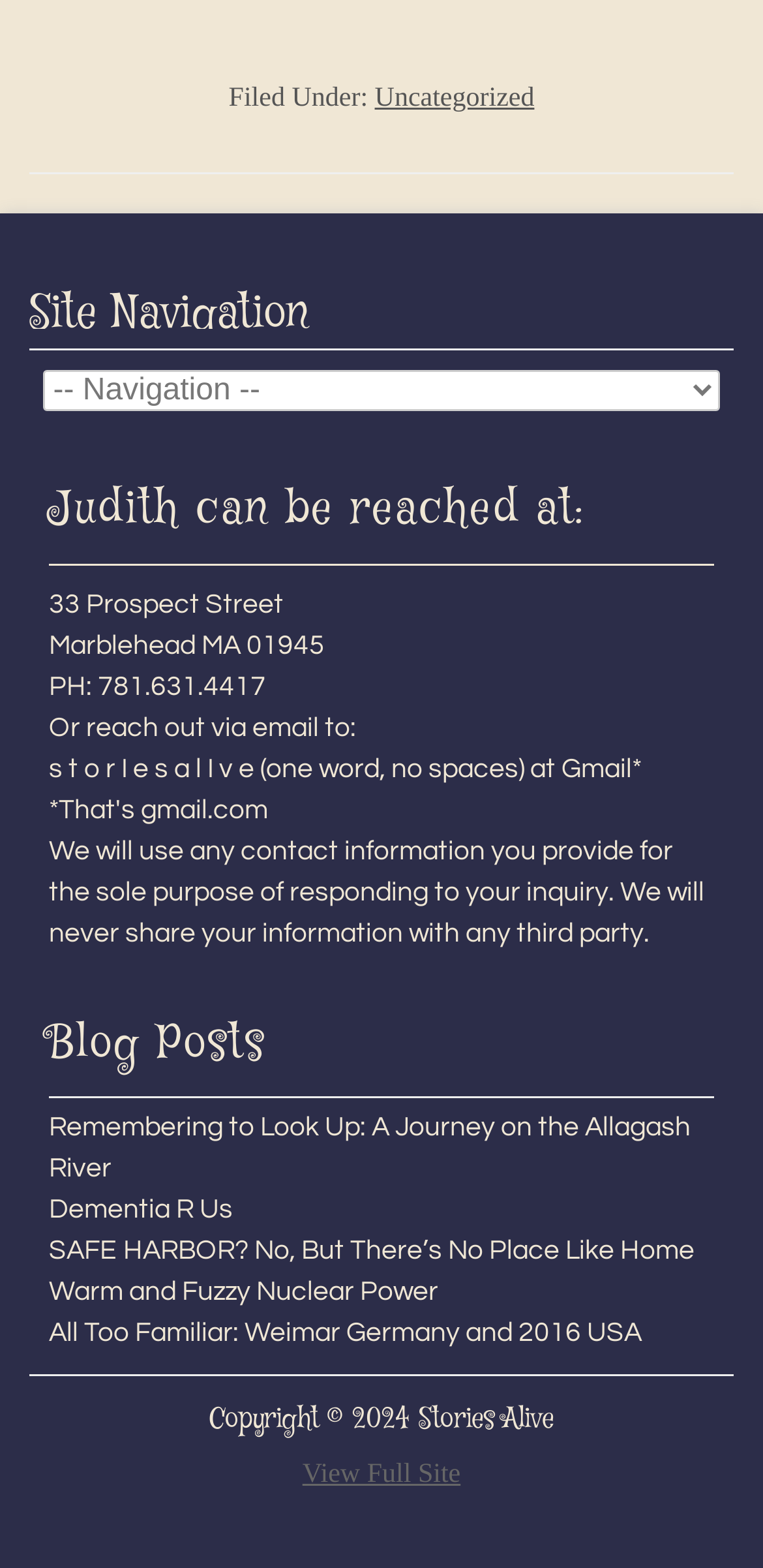With reference to the screenshot, provide a detailed response to the question below:
What is the phone number to reach Judith?

I found the answer by looking at the section that says 'Judith can be reached at:' and then reading the subsequent text, which provides her phone number as 781.631.4417.